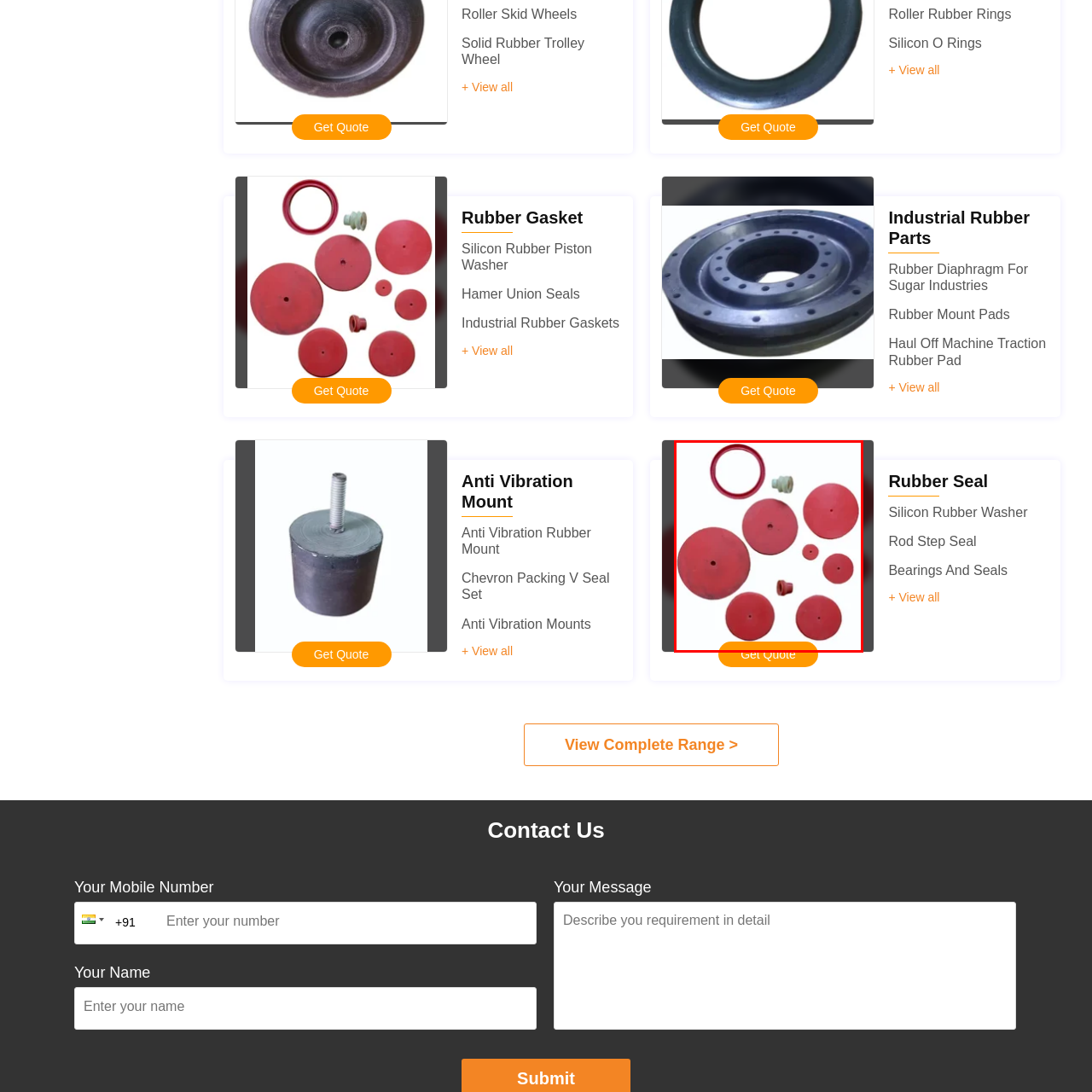Check the highlighted part in pink, What action is encouraged by the call-to-action below the image? 
Use a single word or phrase for your answer.

Get Quote